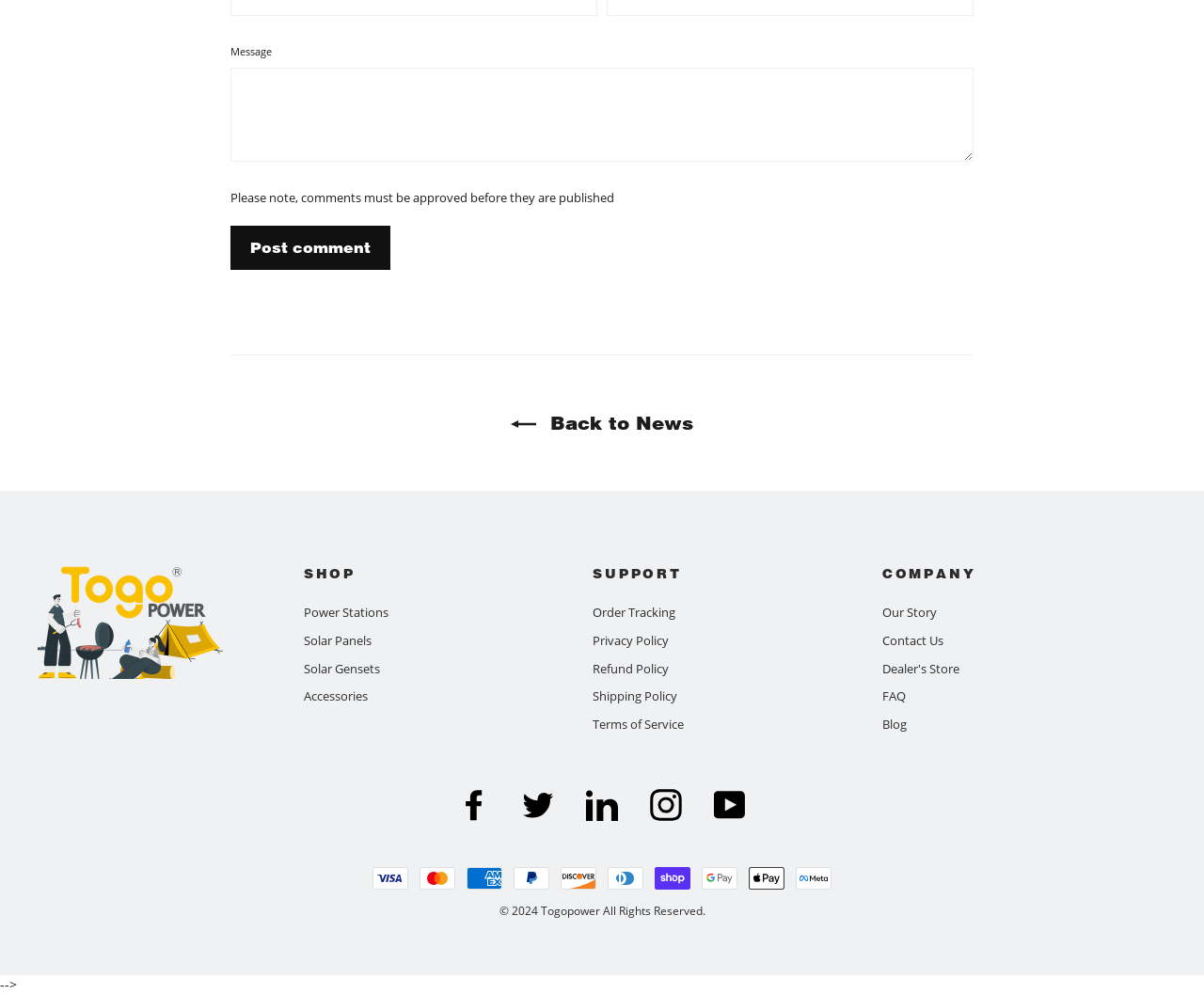Given the element description alt="Togopower", identify the bounding box coordinates for the UI element on the webpage screenshot. The format should be (top-left x, top-left y, bottom-right x, bottom-right y), with values between 0 and 1.

[0.031, 0.569, 0.229, 0.683]